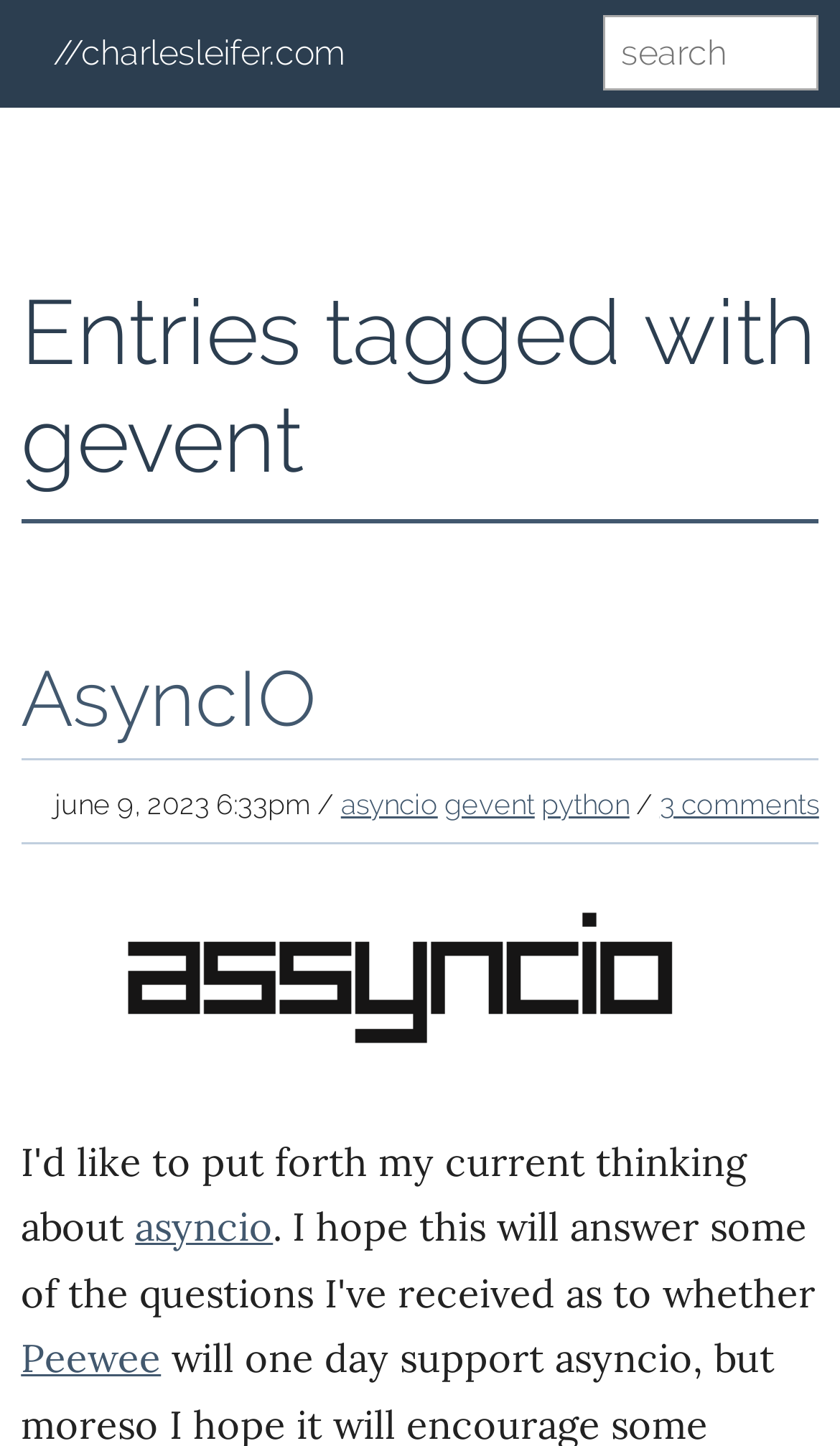Provide a brief response using a word or short phrase to this question:
Is there an image in the blog post?

Yes